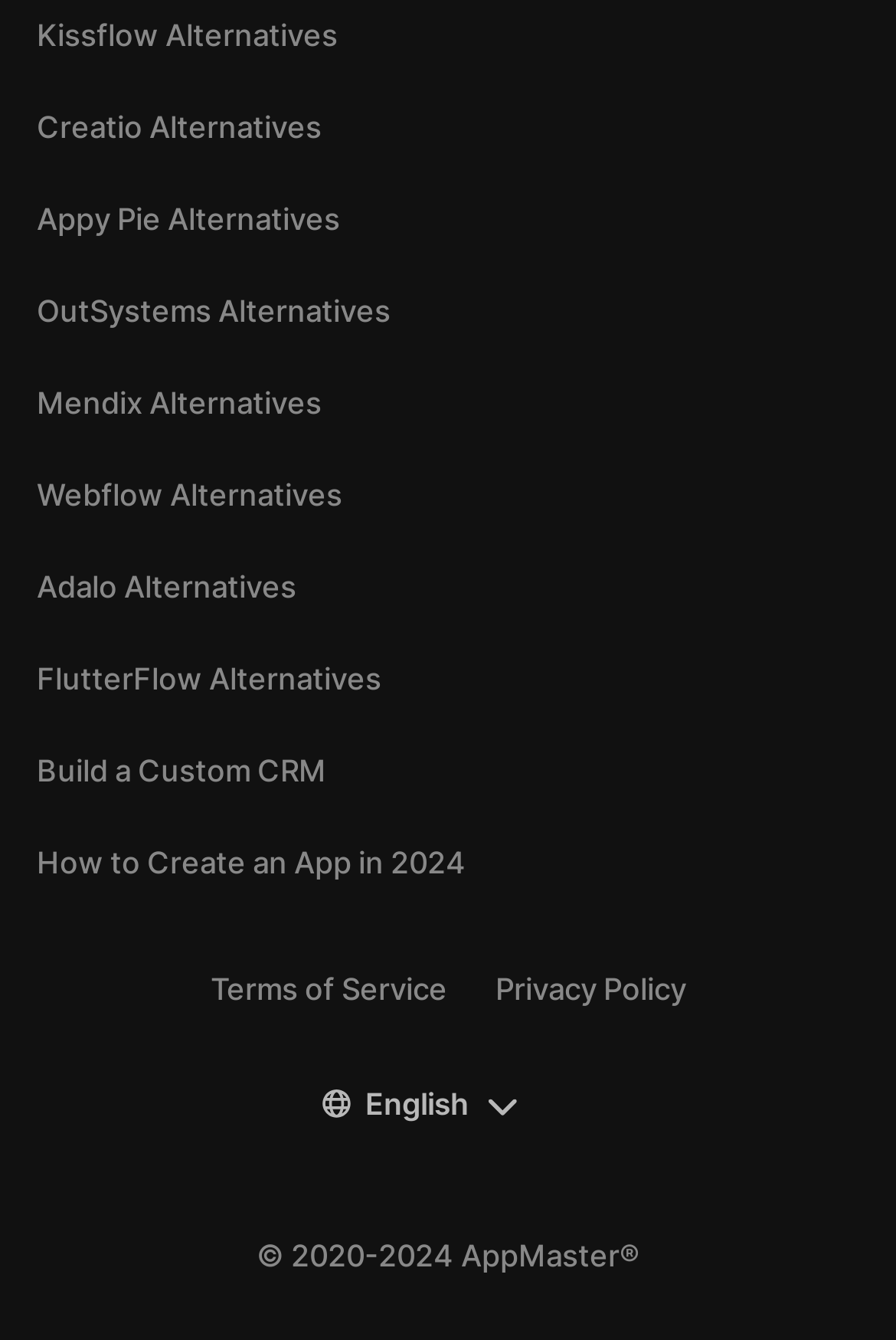Show the bounding box coordinates of the region that should be clicked to follow the instruction: "Click Build a Custom CRM."

[0.041, 0.558, 0.959, 0.592]